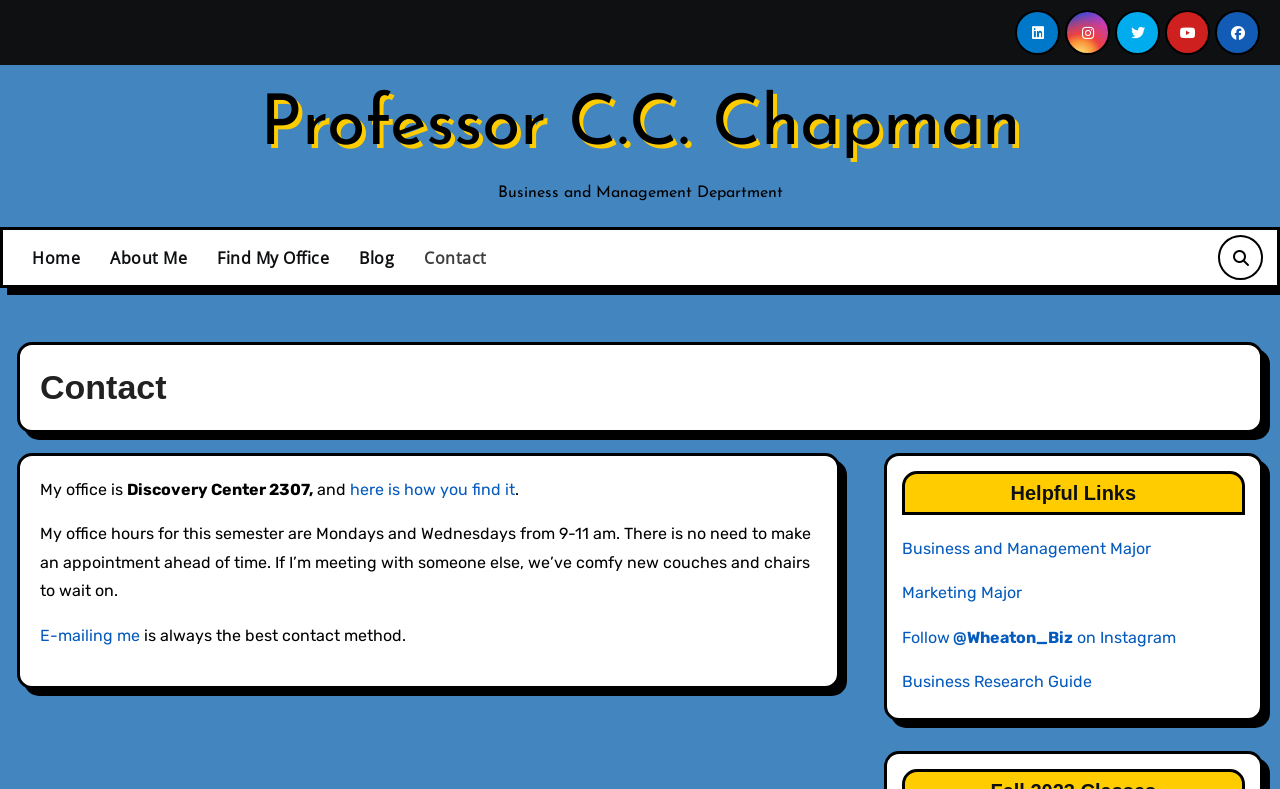Provide a short answer to the following question with just one word or phrase: What is the purpose of the 'Find My Office' link?

To find the professor's office